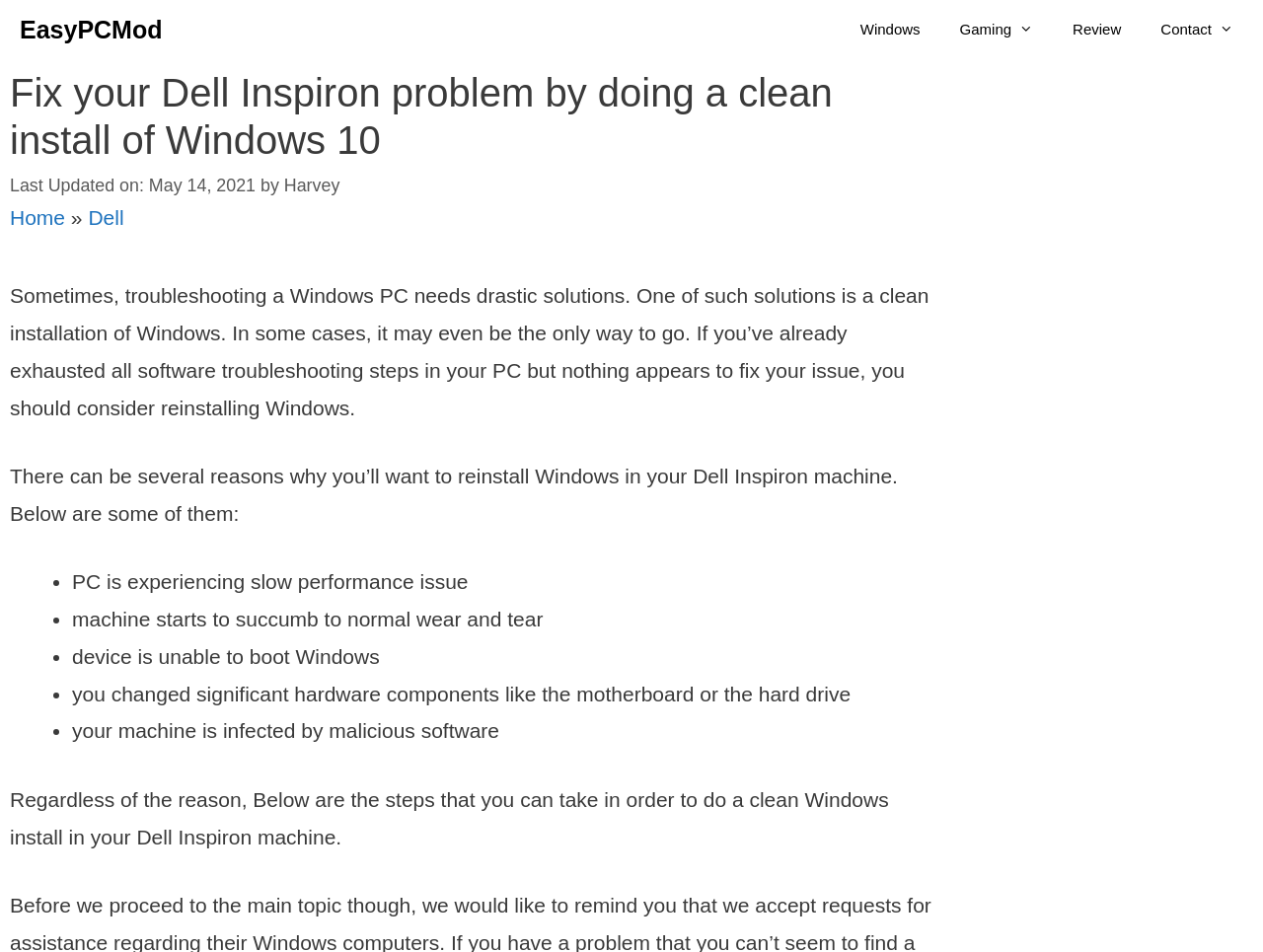What is the author's name? Please answer the question using a single word or phrase based on the image.

Harvey